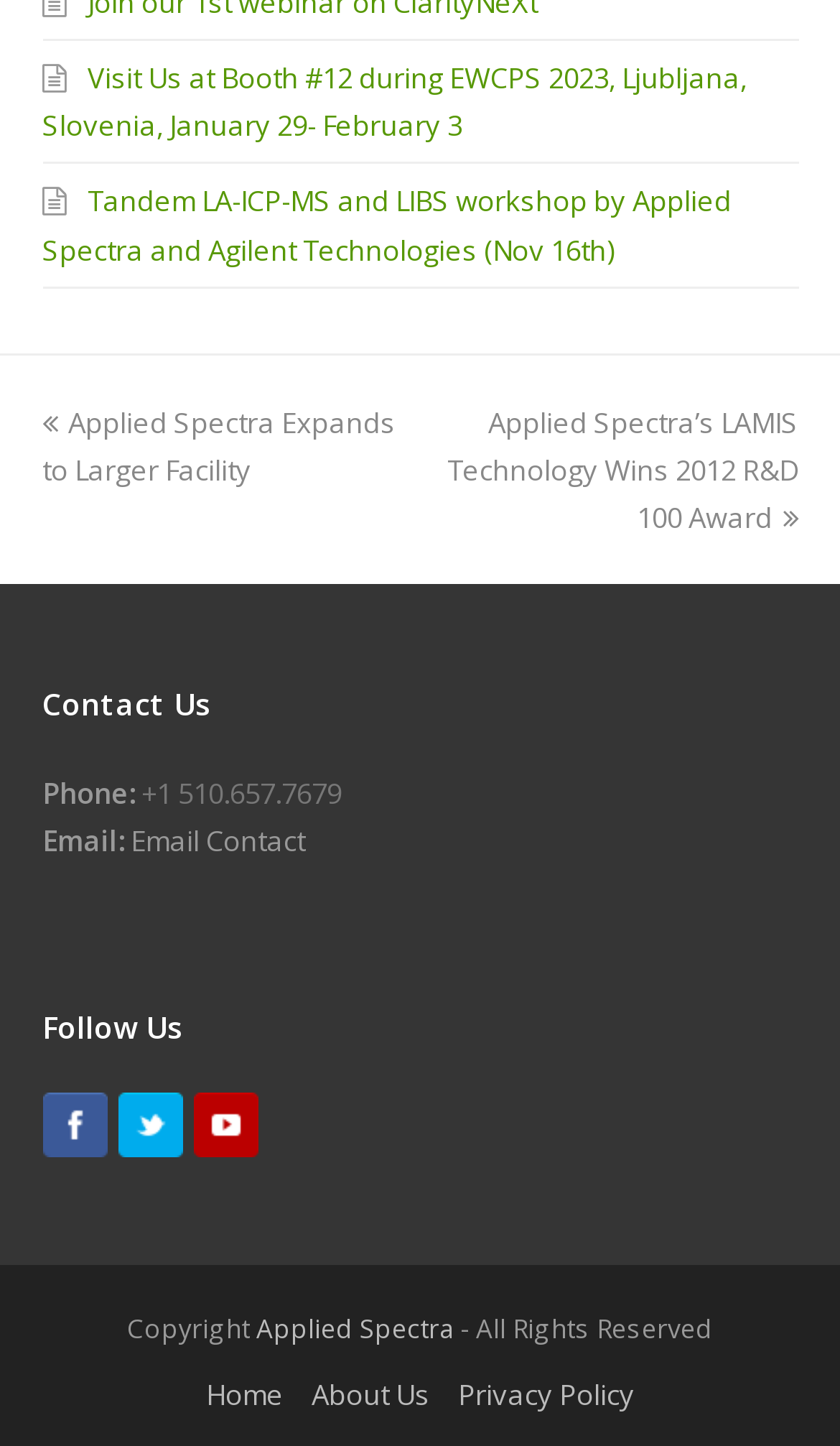Determine the bounding box for the UI element that matches this description: "Home".

[0.245, 0.951, 0.337, 0.977]